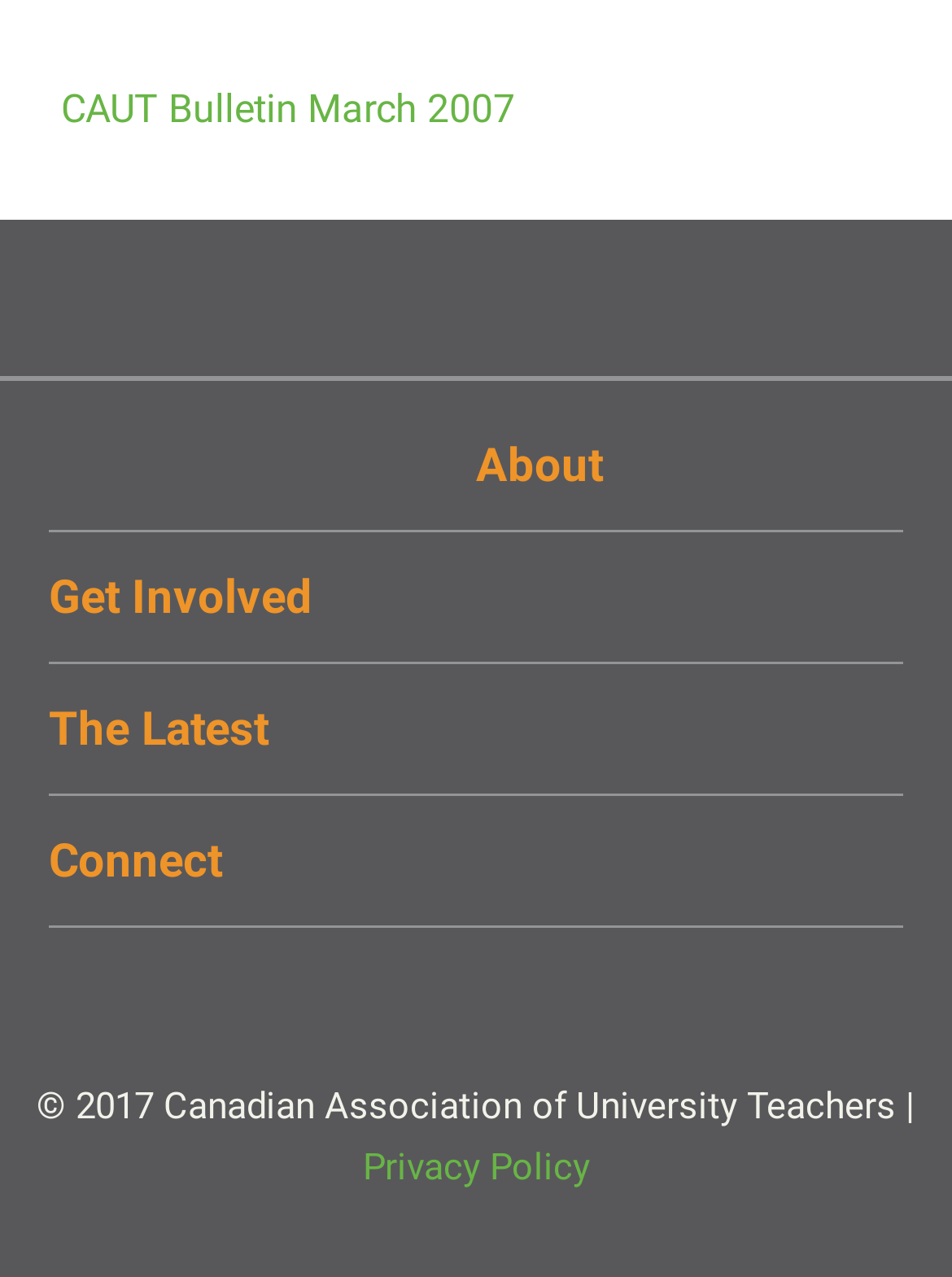Please identify the coordinates of the bounding box that should be clicked to fulfill this instruction: "Click on About".

[0.5, 0.341, 0.633, 0.385]